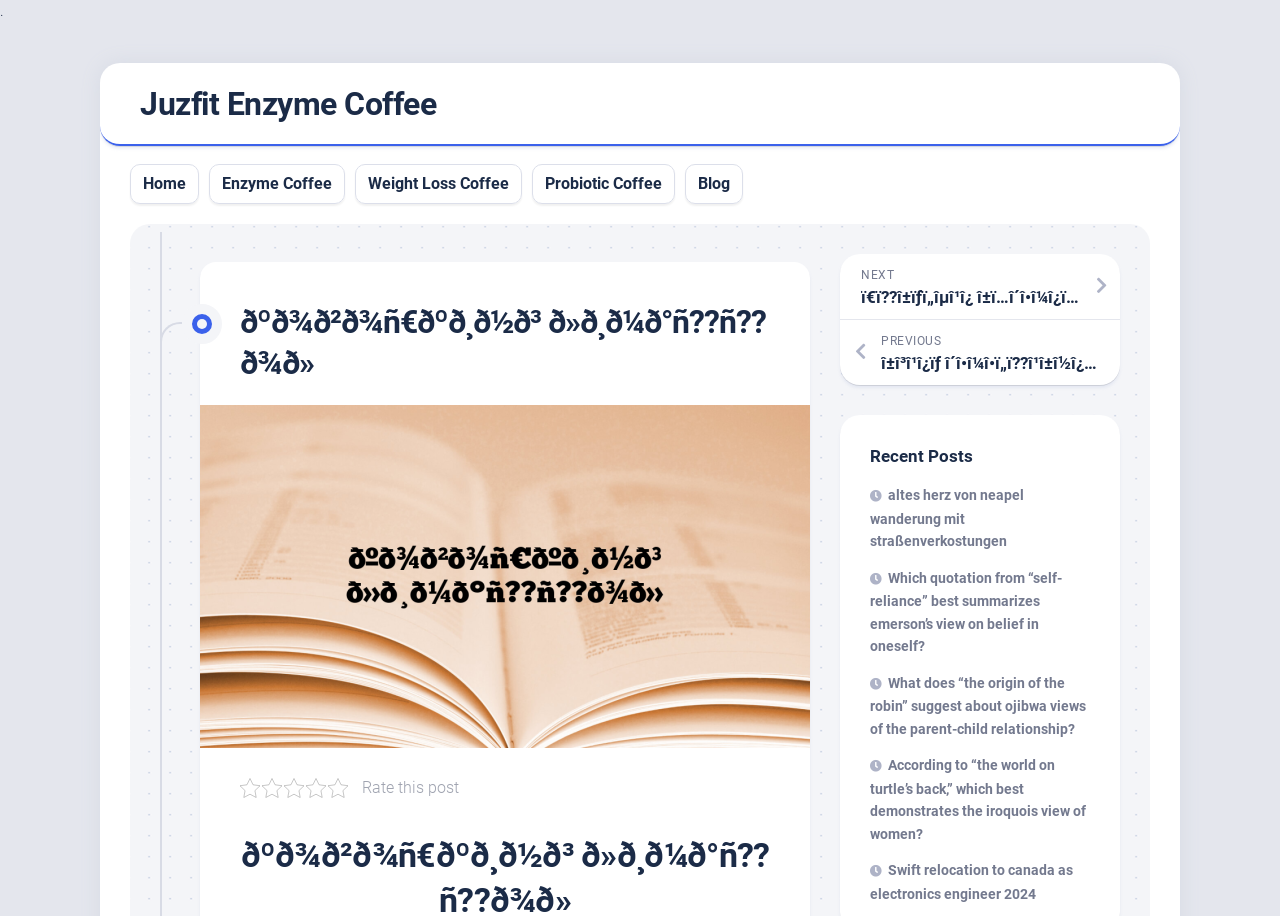How many navigation links are there at the top of the page?
Answer the question with a thorough and detailed explanation.

I counted the number of links at the top of the page, which are 'Home', 'Enzyme Coffee', 'Weight Loss Coffee', 'Probiotic Coffee', and 'Blog', and found that there are 5 navigation links.